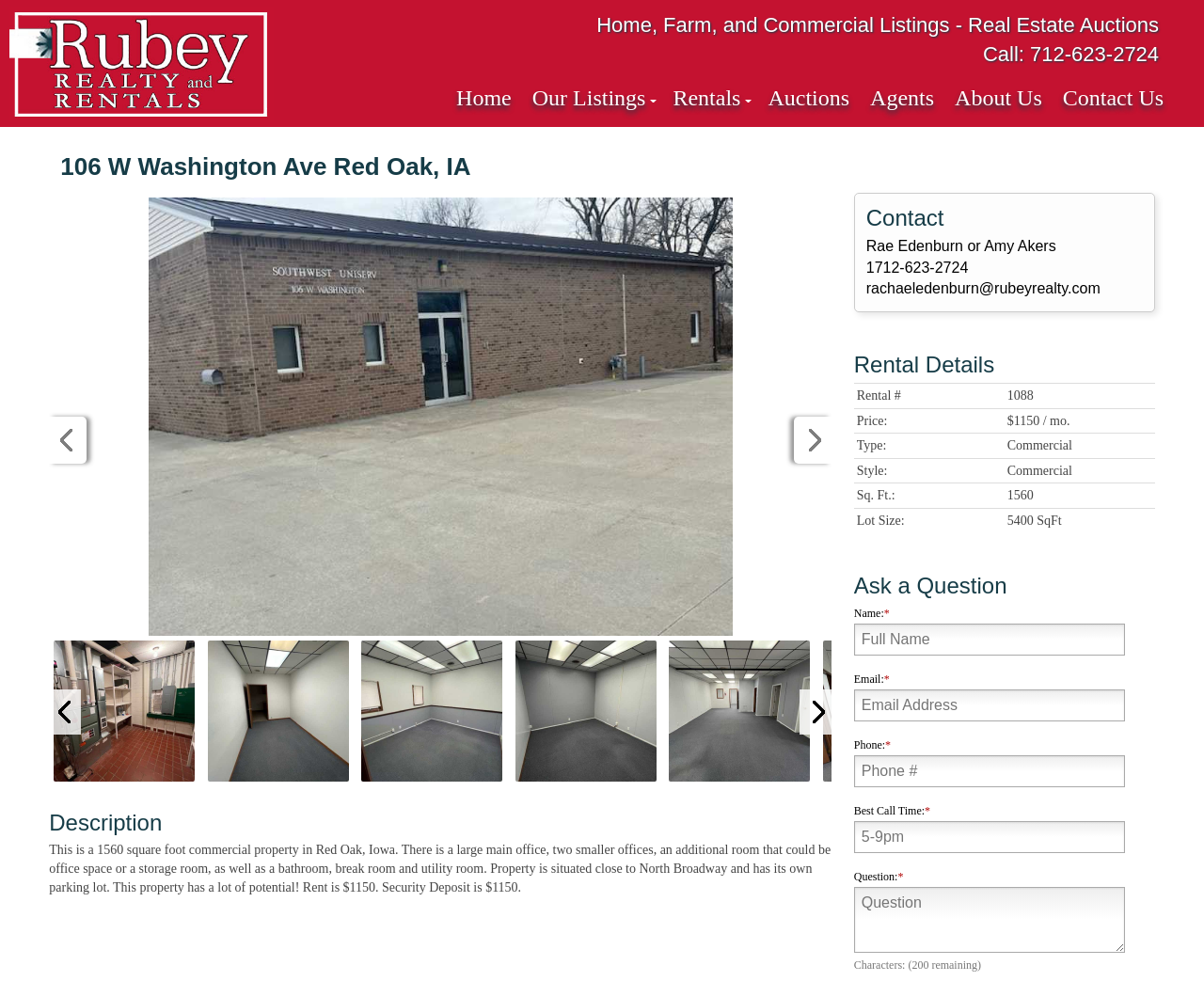Identify the bounding box coordinates of the area that should be clicked in order to complete the given instruction: "View the 'Our Listings' page". The bounding box coordinates should be four float numbers between 0 and 1, i.e., [left, top, right, bottom].

[0.437, 0.082, 0.547, 0.118]